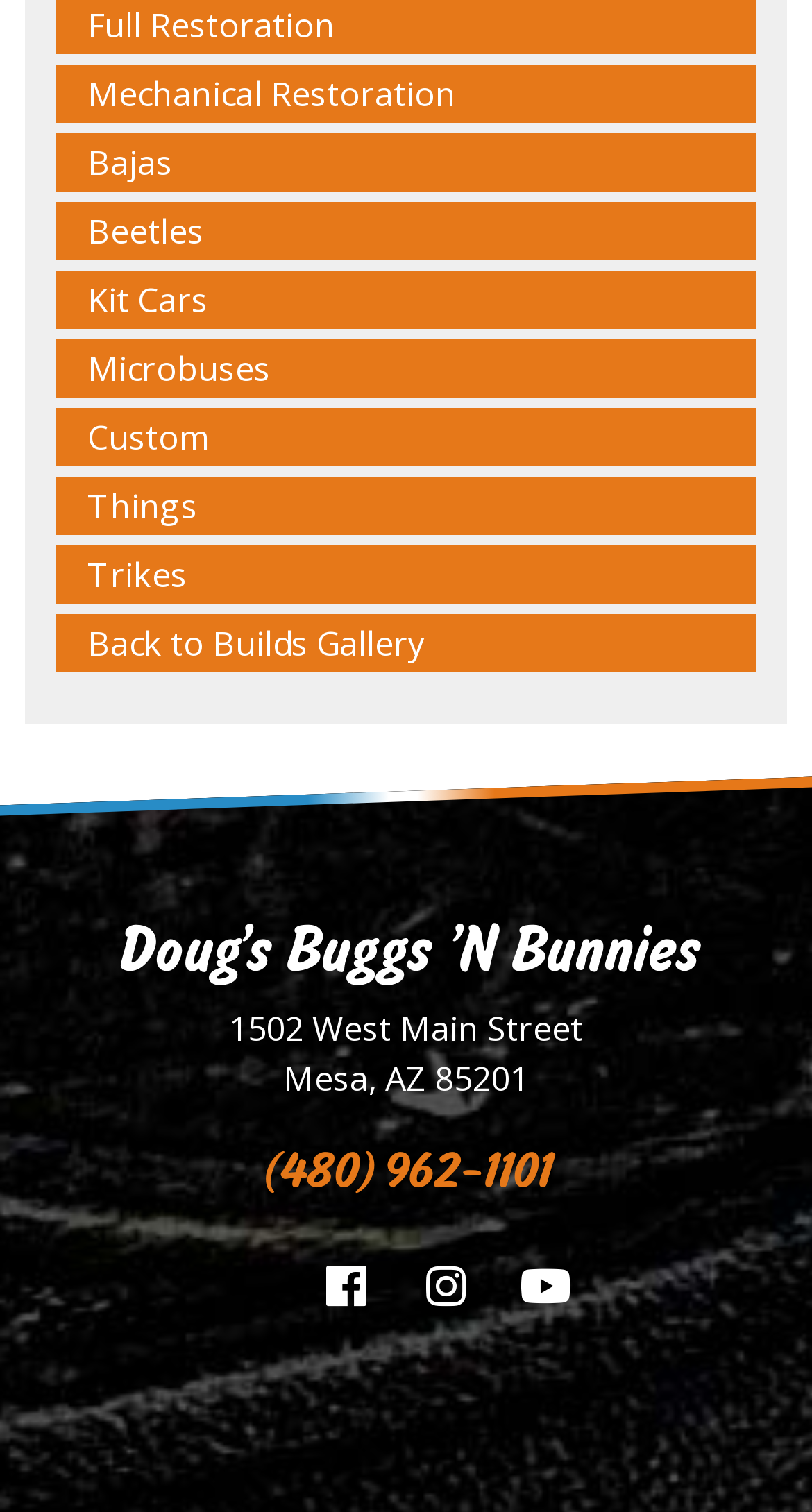Please specify the bounding box coordinates in the format (top-left x, top-left y, bottom-right x, bottom-right y), with values ranging from 0 to 1. Identify the bounding box for the UI component described as follows: (480) 962-1101

[0.323, 0.756, 0.677, 0.793]